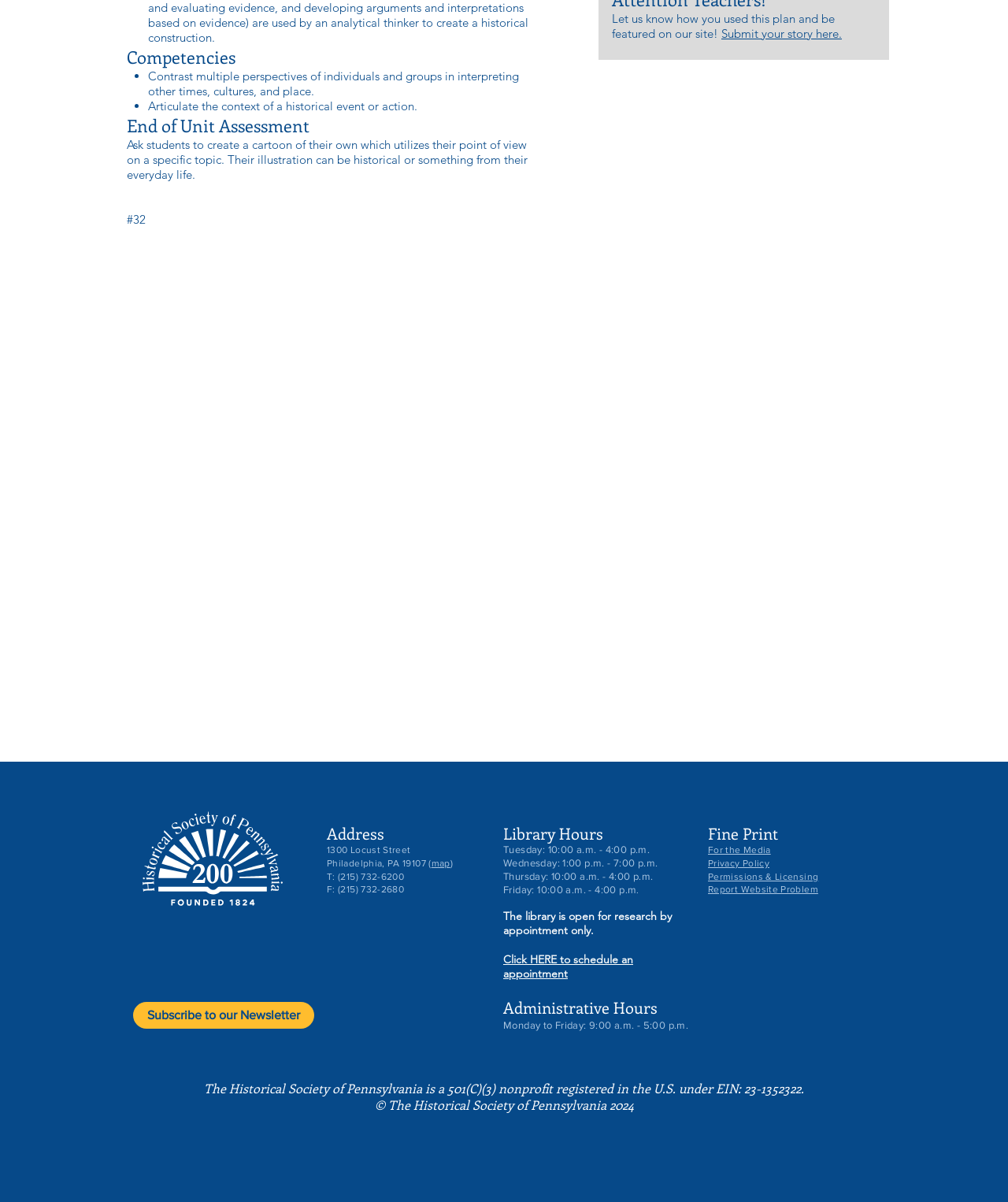What is the phone number for the Historical Society of Pennsylvania?
Please look at the screenshot and answer in one word or a short phrase.

(215) 732-6200